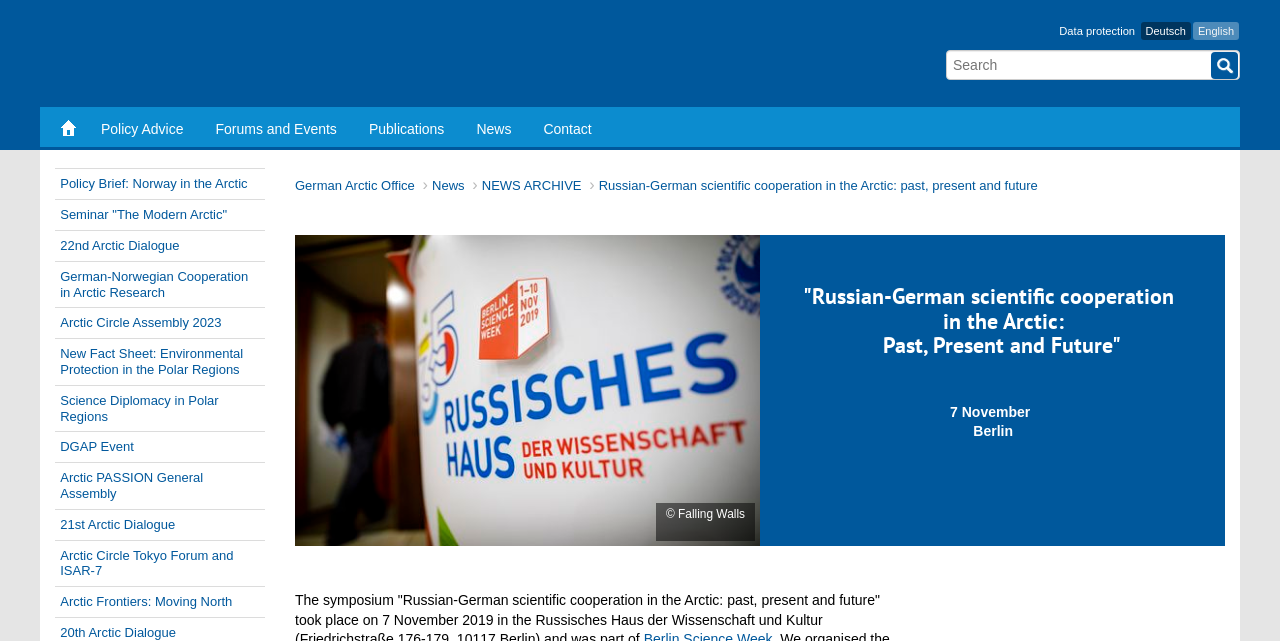Describe all the visual and textual components of the webpage comprehensively.

The webpage is about the Deutsches Arktisbüro (German Arctic Office) and features a symposium on "Russian-German scientific cooperation in the Arctic: past, present and future" that took place on November 7, 2019, in Berlin.

At the top of the page, there are seven links to different sections of the website, including "Policy Advice", "Forums and Events", "Publications", "News", and "Contact". To the right of these links, there are three more links: "Deutsch" (German), "English", and "Data protection".

Below these links, there is a search bar with a button to the right. Underneath the search bar, there are ten links to various news articles and events related to Arctic research and cooperation, including seminars, dialogues, and conferences.

On the left side of the page, there is a link to the "German Arctic Office" and a "News" section with a link to the "NEWS ARCHIVE". Below this, there is a prominent link to the symposium "Russian-German scientific cooperation in the Arctic: past, present and future".

The main content of the page is an image with a figure caption, which appears to be a photo from the symposium. The image takes up most of the width of the page and is centered. Above the image, there are three headings that provide more information about the symposium, including the title, date, and location.

Overall, the webpage provides information about the German Arctic Office and its activities, with a focus on the symposium on Russian-German scientific cooperation in the Arctic.